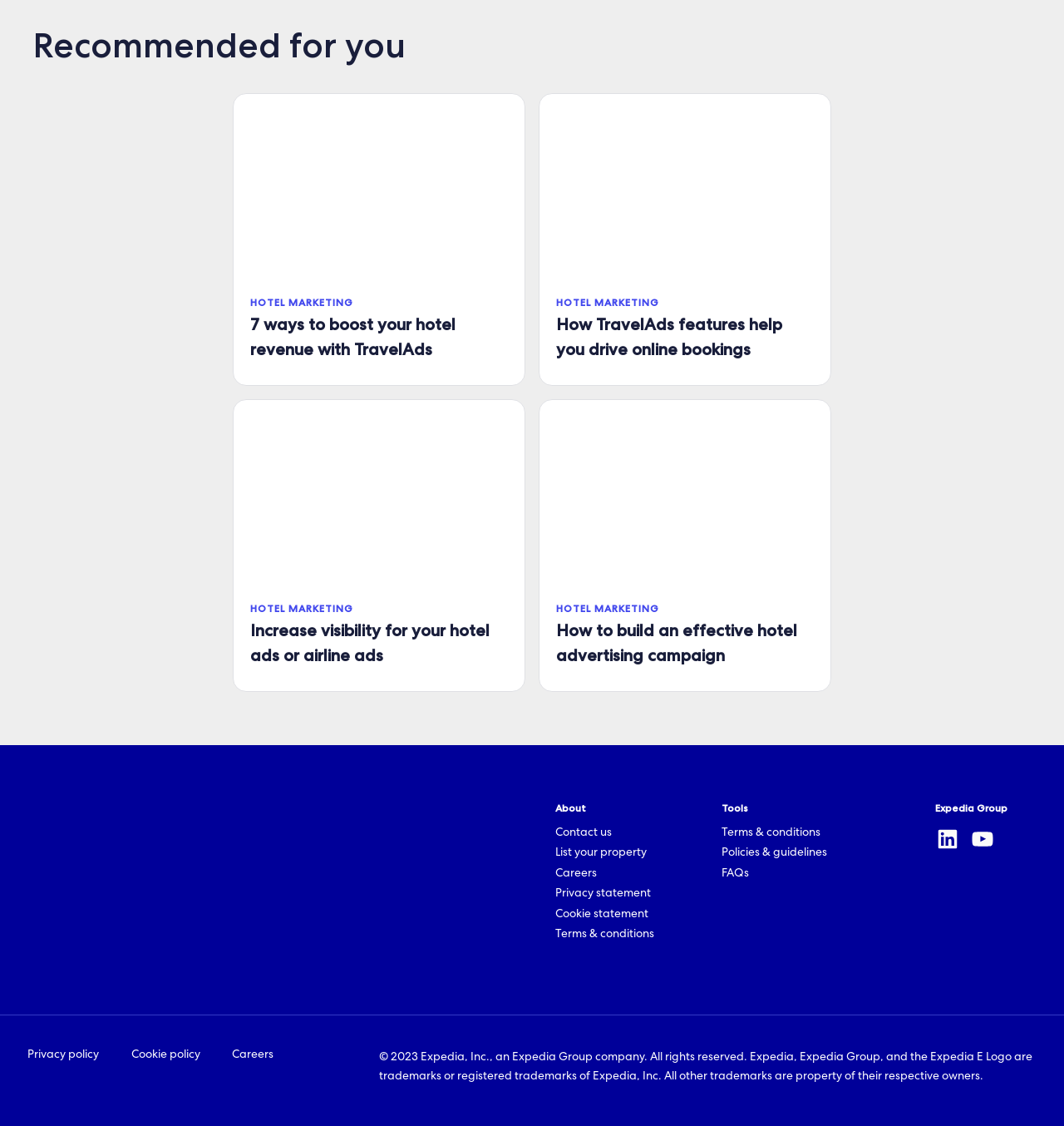Identify the bounding box coordinates of the clickable region necessary to fulfill the following instruction: "Read '7 ways to boost your hotel revenue with TravelAds'". The bounding box coordinates should be four float numbers between 0 and 1, i.e., [left, top, right, bottom].

[0.235, 0.277, 0.477, 0.321]